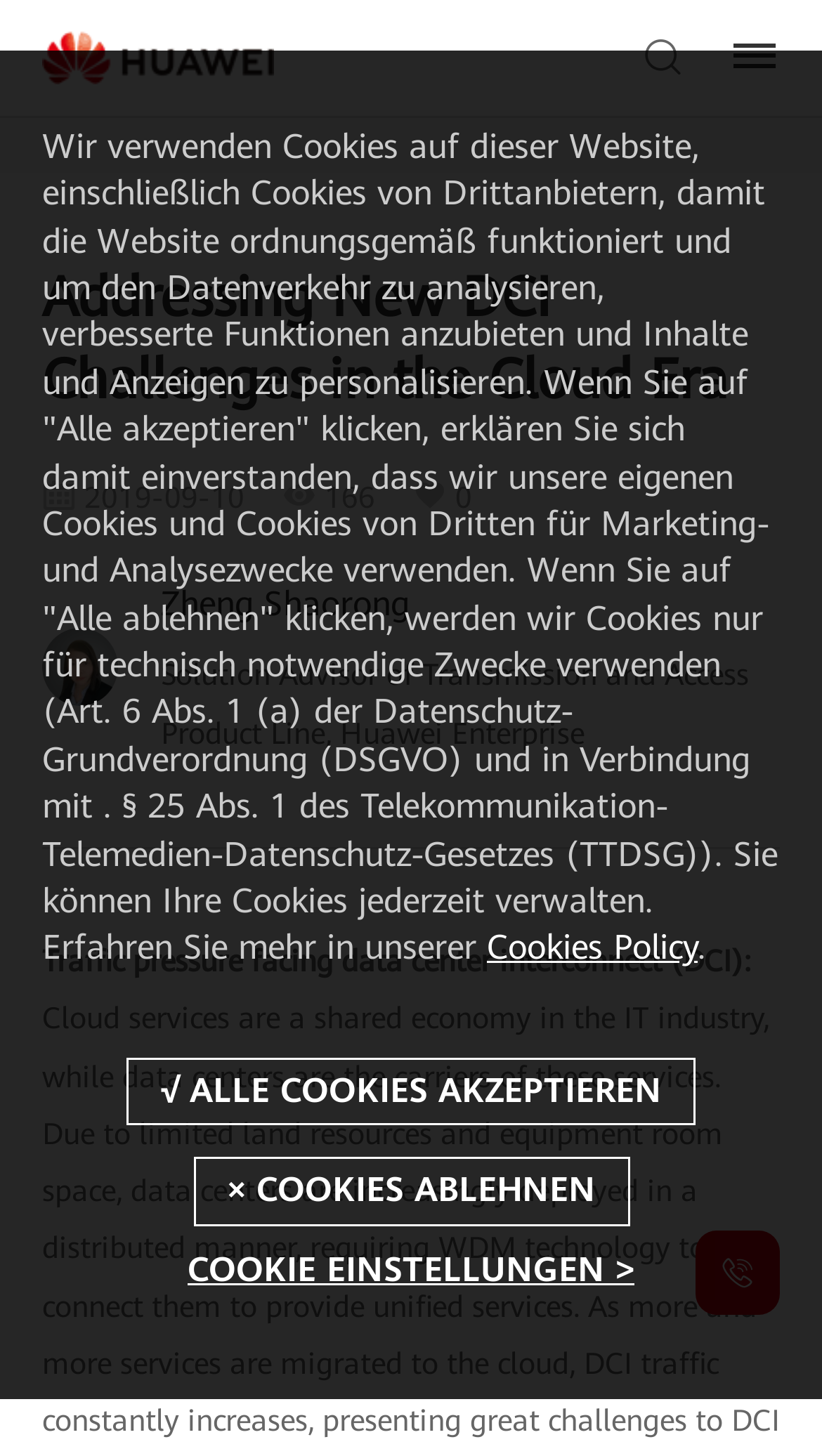Please identify the webpage's heading and generate its text content.

Addressing New DCI Challenges in the Cloud Era